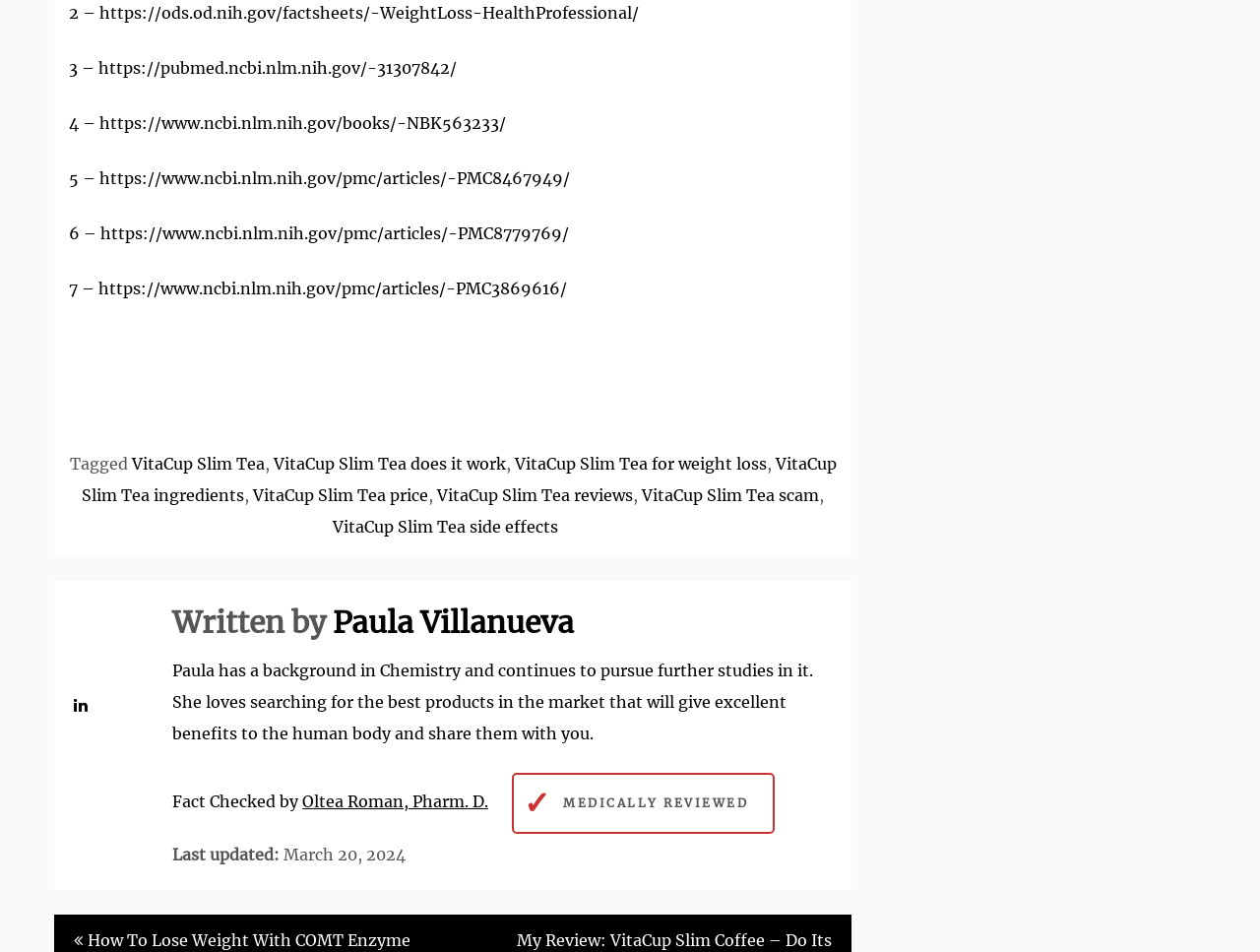Please mark the clickable region by giving the bounding box coordinates needed to complete this instruction: "Click the link to learn about VitaCup Slim Tea".

[0.104, 0.477, 0.21, 0.498]